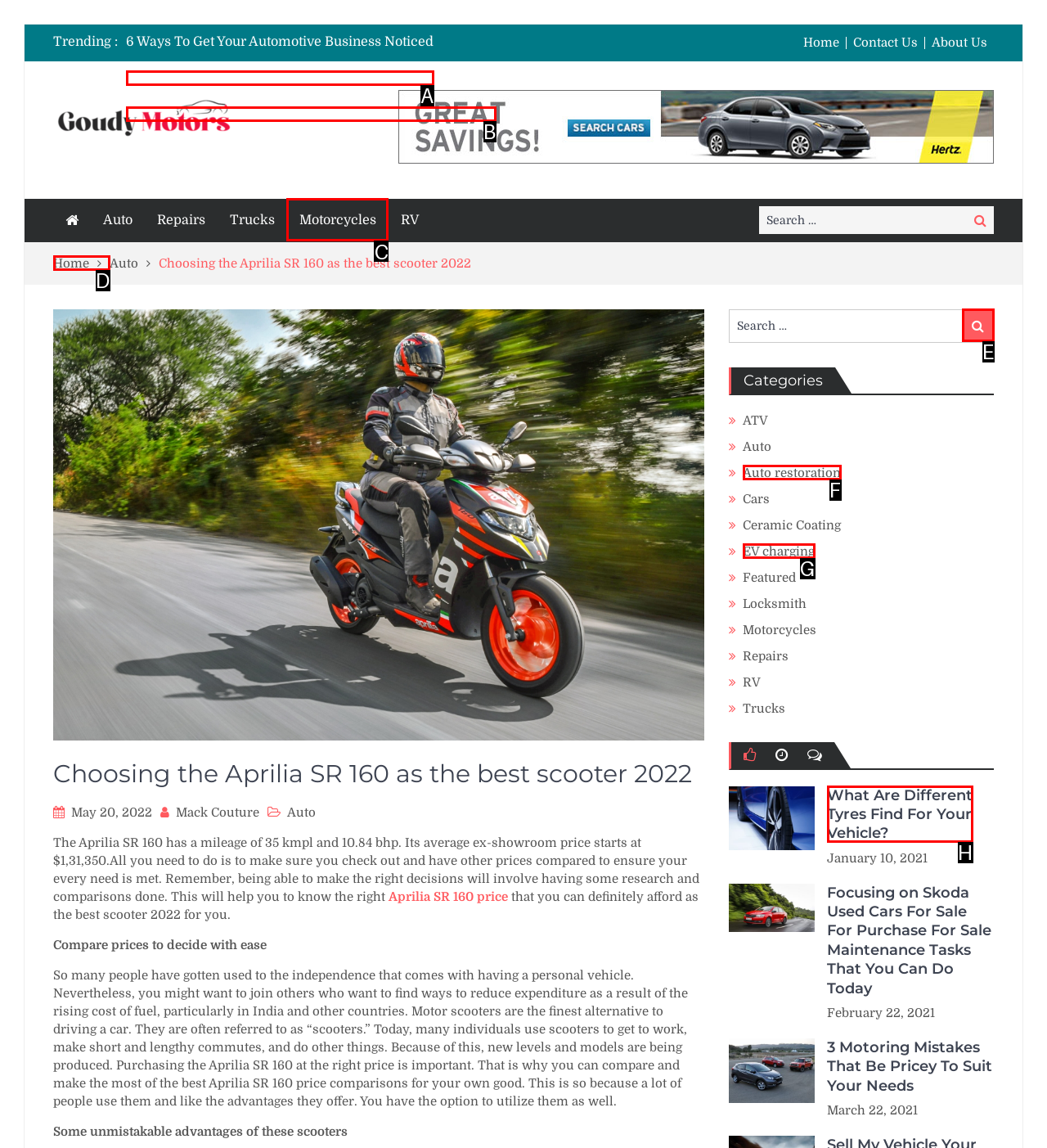What letter corresponds to the UI element to complete this task: Explore Motorcycles
Answer directly with the letter.

C